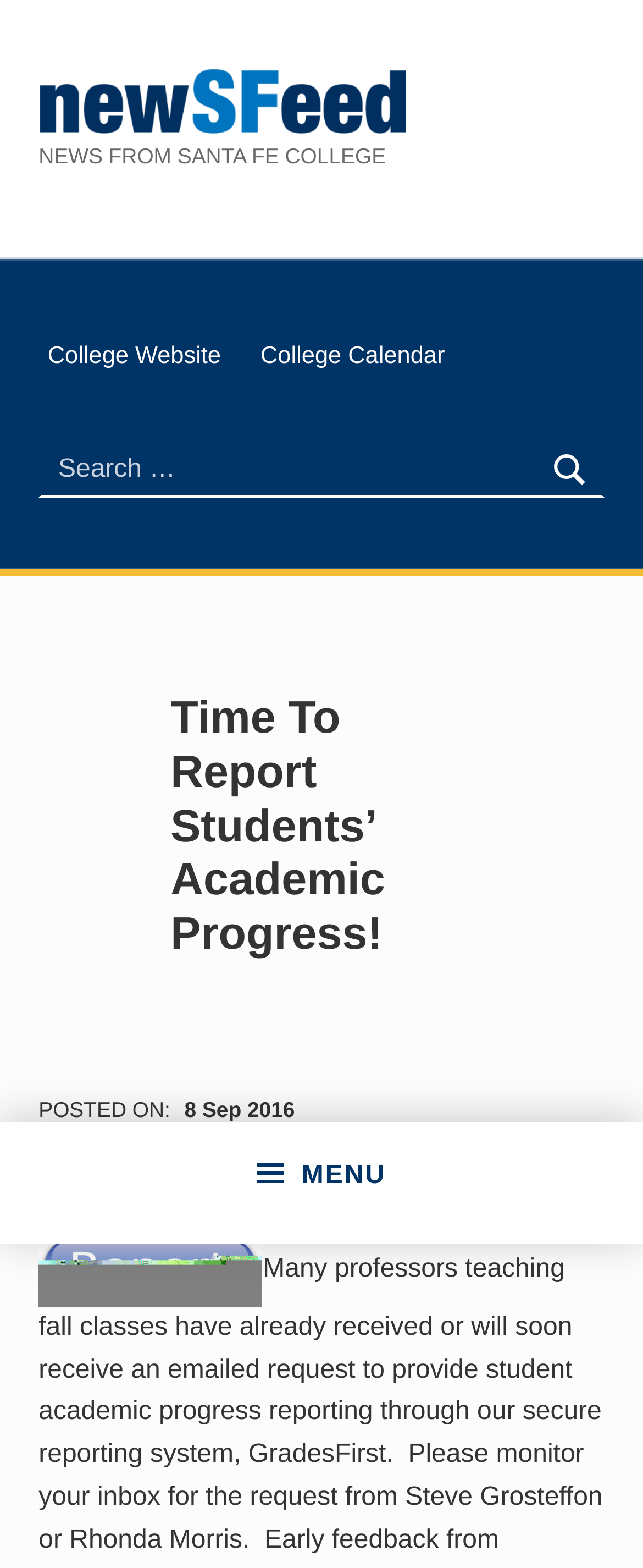Answer the question with a single word or phrase: 
What is the topic of the news article?

Reporting students' academic progress